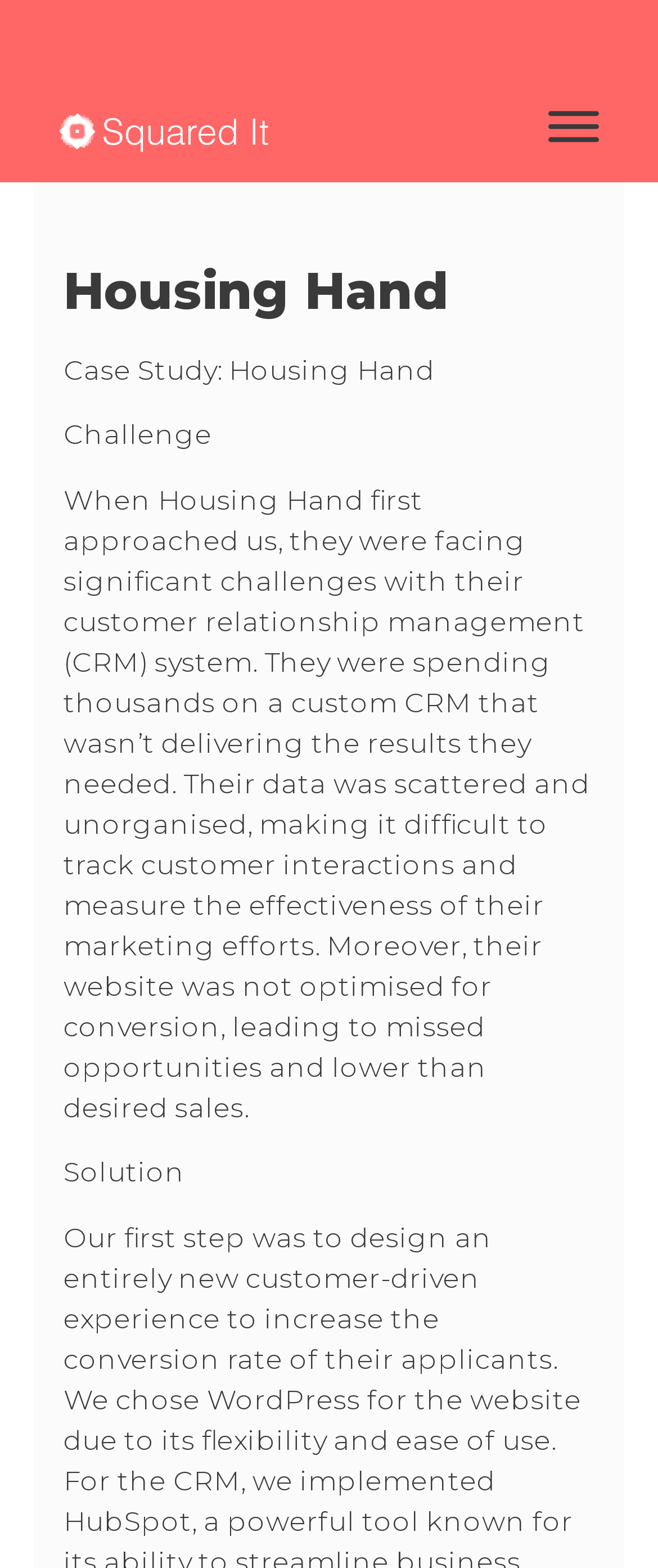Look at the image and give a detailed response to the following question: What is the section below 'Challenge'?

The section below 'Challenge' is titled 'Solution', which likely outlines the solution provided to Housing Hand to address their challenges.